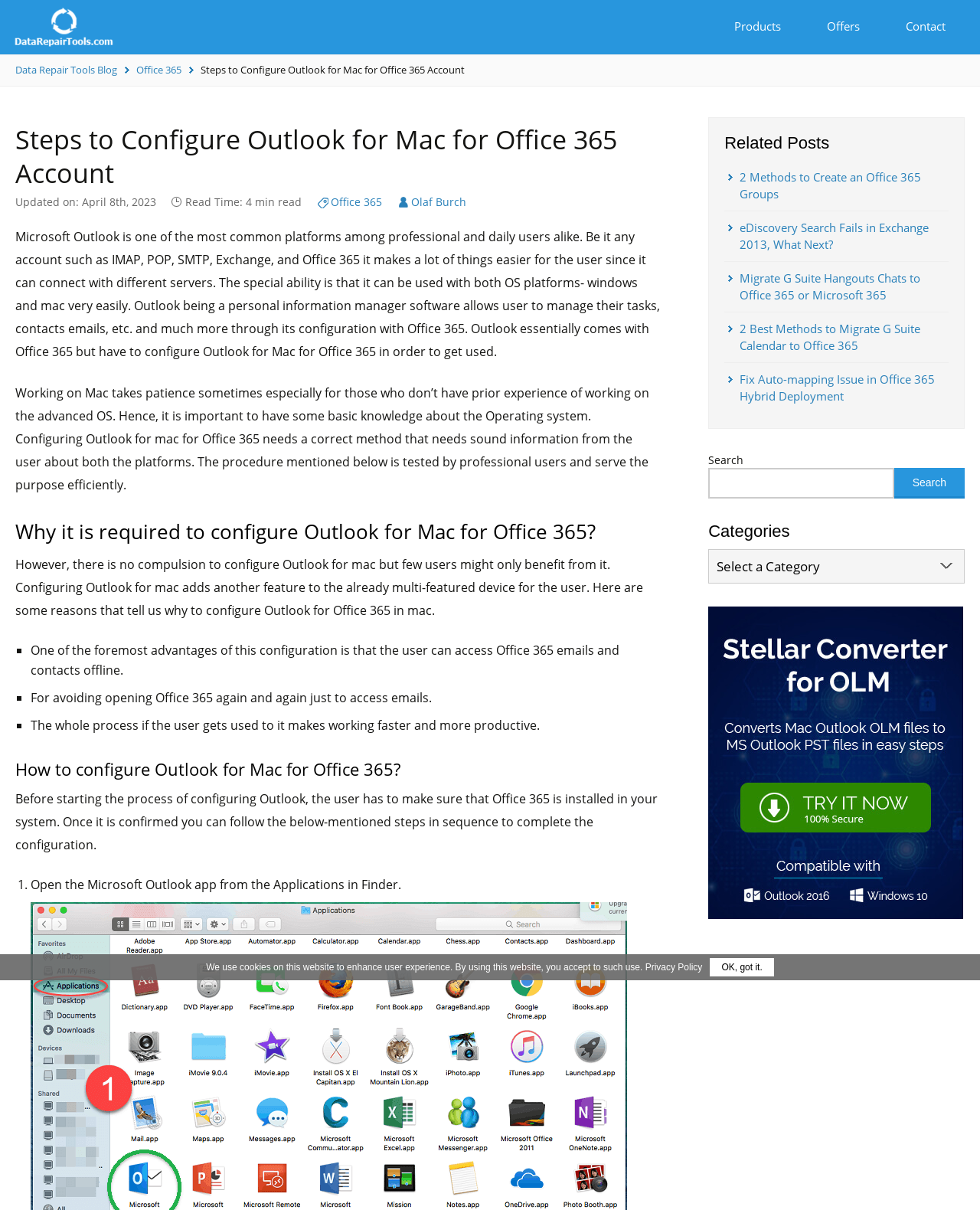Please predict the bounding box coordinates of the element's region where a click is necessary to complete the following instruction: "View related posts". The coordinates should be represented by four float numbers between 0 and 1, i.e., [left, top, right, bottom].

[0.739, 0.11, 0.968, 0.126]